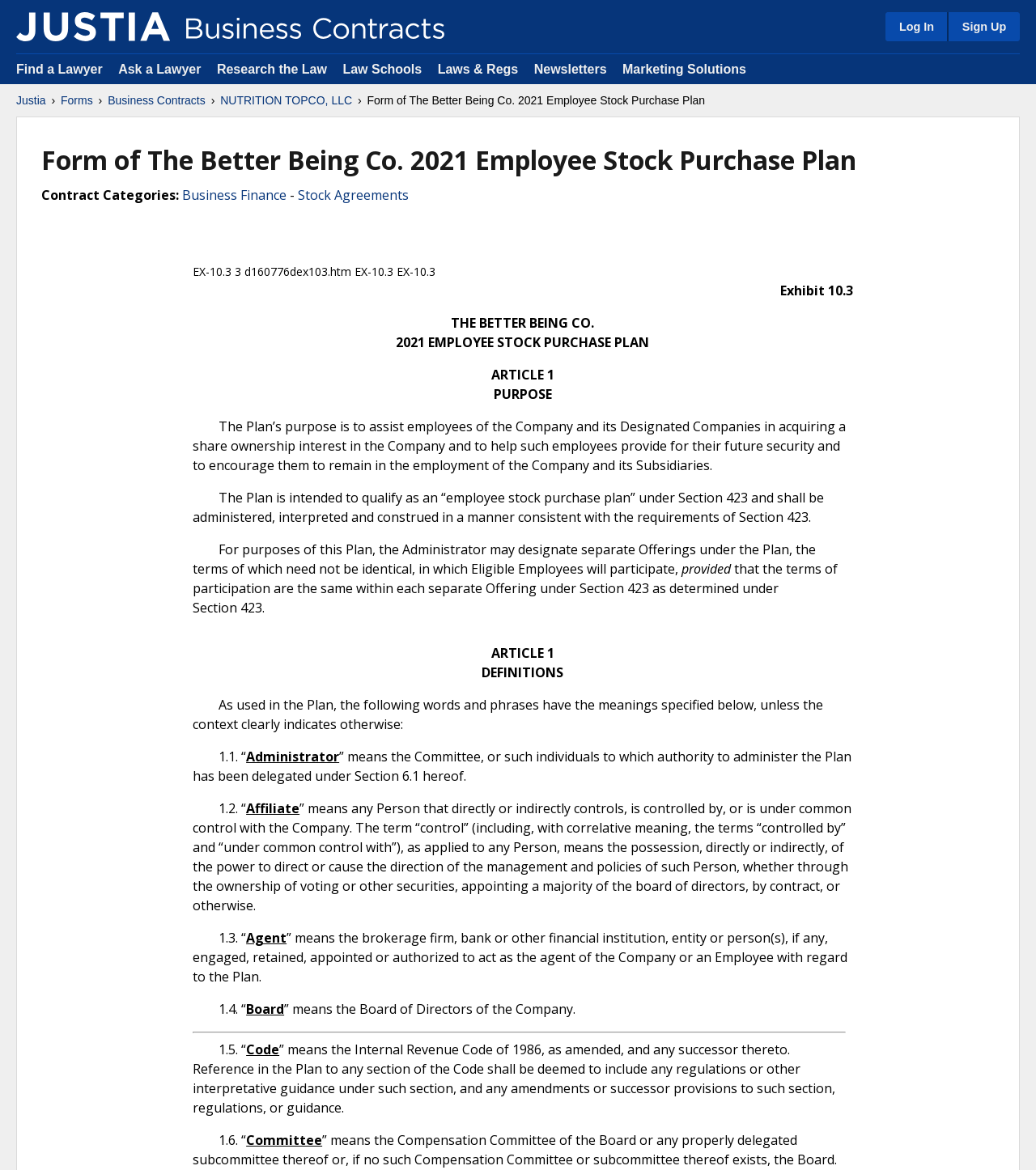Locate the bounding box of the UI element defined by this description: "Newsletters". The coordinates should be given as four float numbers between 0 and 1, formatted as [left, top, right, bottom].

[0.515, 0.053, 0.586, 0.065]